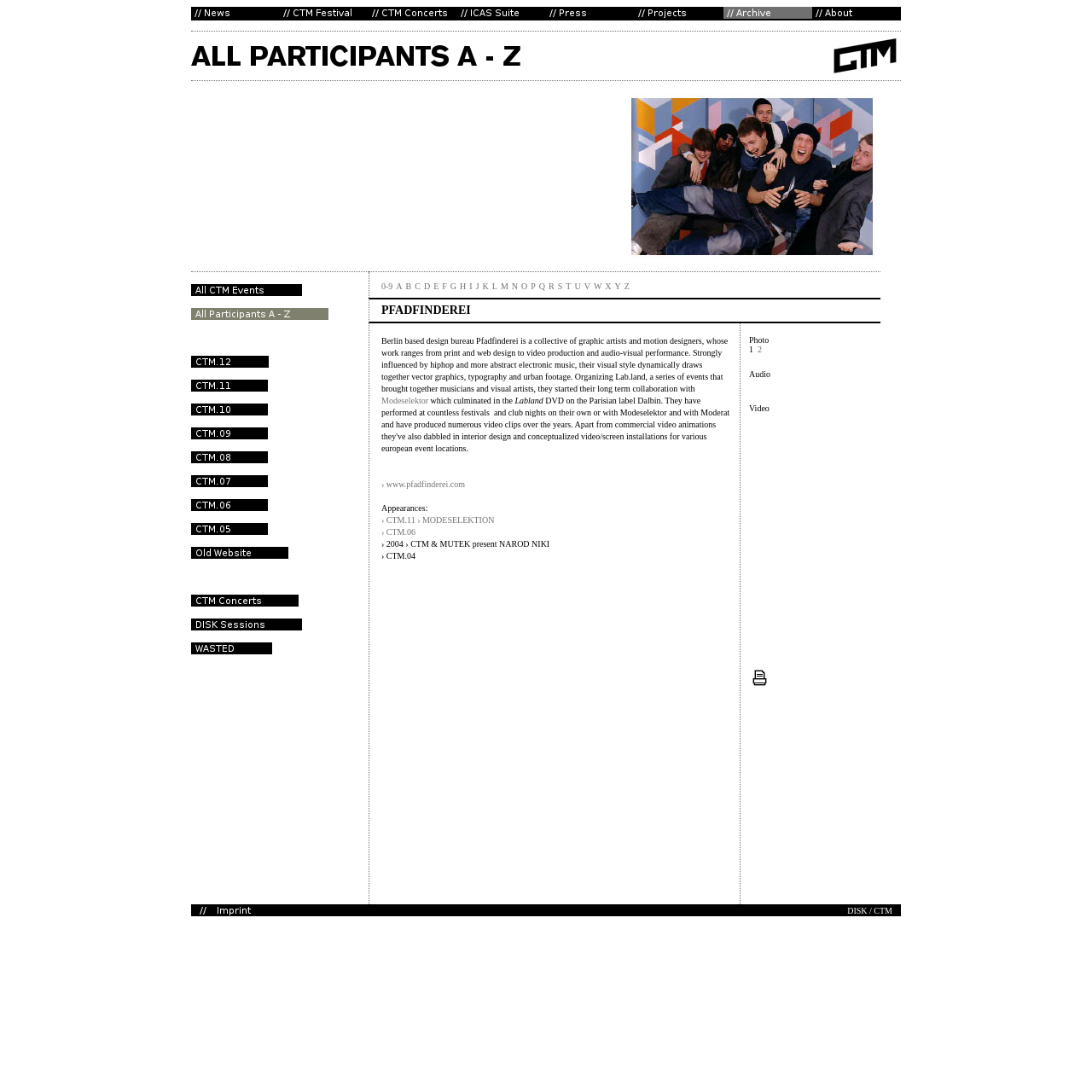How many main navigation items are there?
Carefully analyze the image and provide a detailed answer to the question.

I counted the number of links in the top navigation bar, which includes News, CTM Festival, CTM Concerts, ICAS Suite, Press, Projects, Archive, and About.